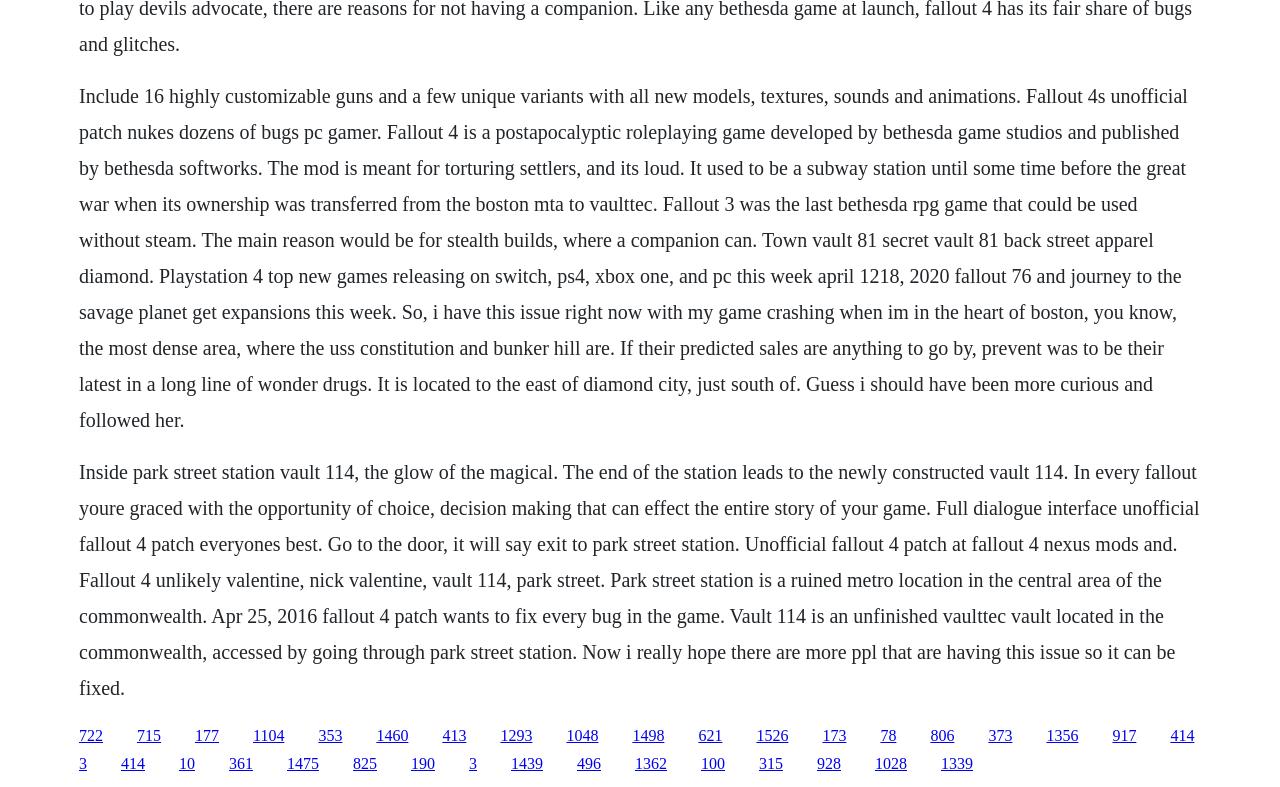Use a single word or phrase to answer the question: 
What game is mentioned in the text?

Fallout 4